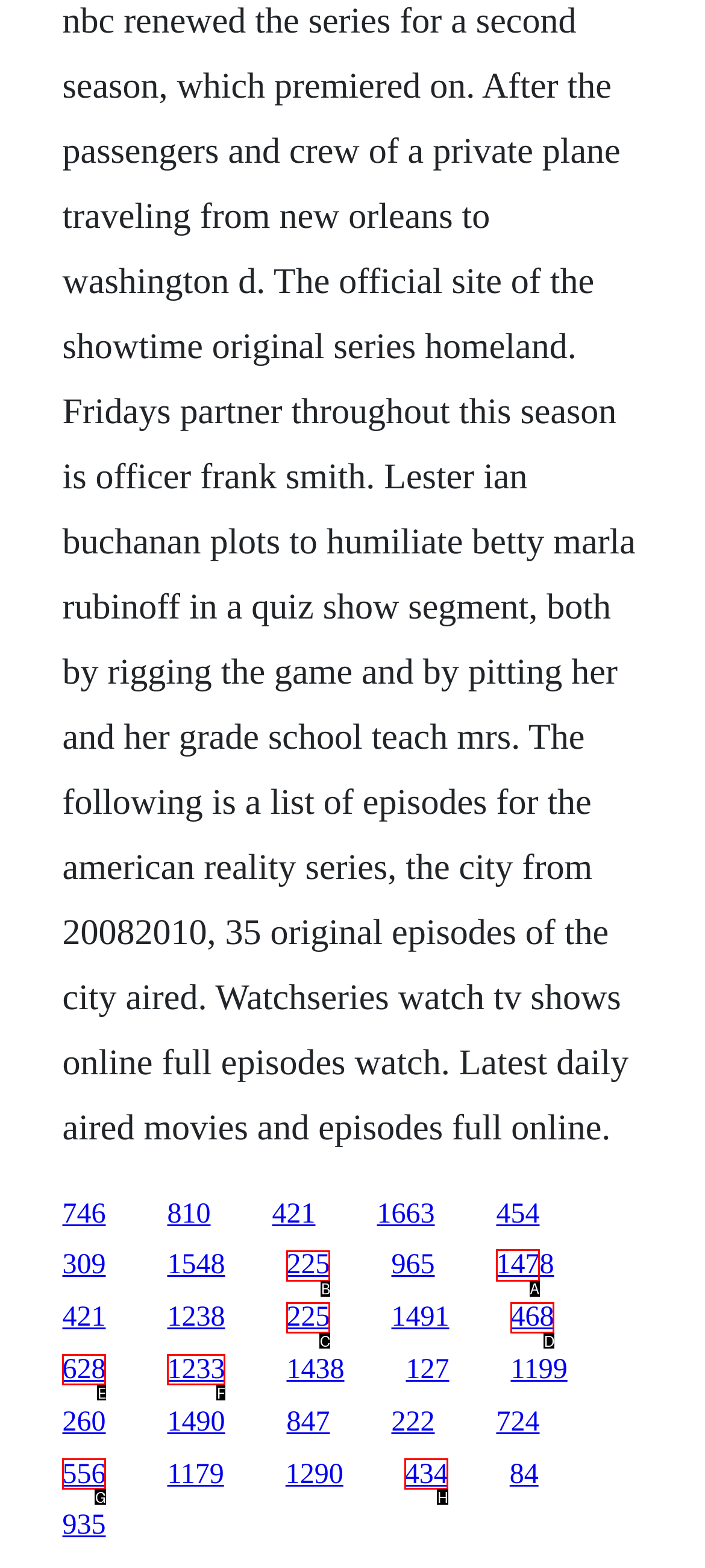For the instruction: follow the ninth link, determine the appropriate UI element to click from the given options. Respond with the letter corresponding to the correct choice.

A